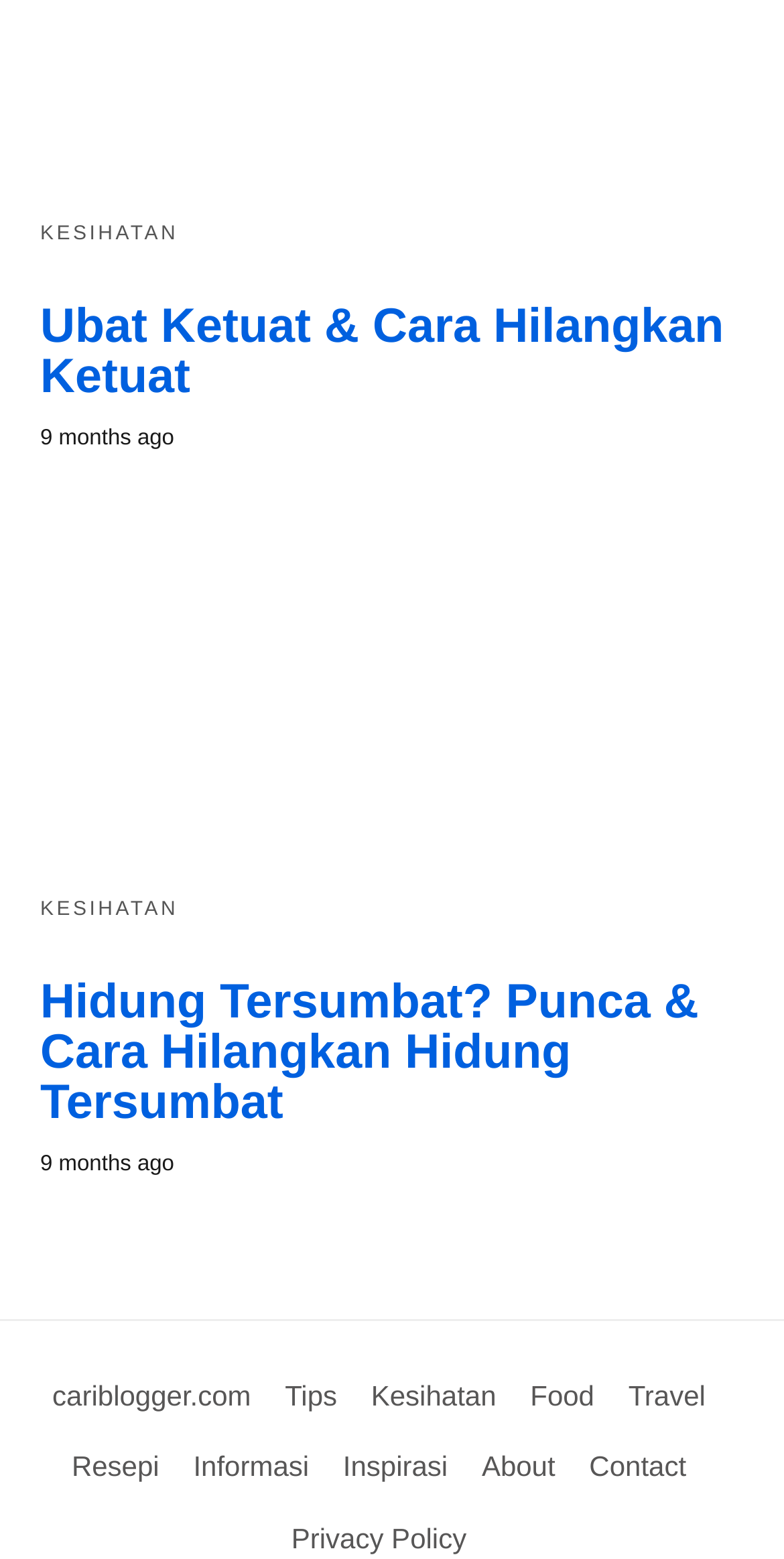Select the bounding box coordinates of the element I need to click to carry out the following instruction: "Check the 'Privacy Policy'".

[0.372, 0.976, 0.595, 0.996]